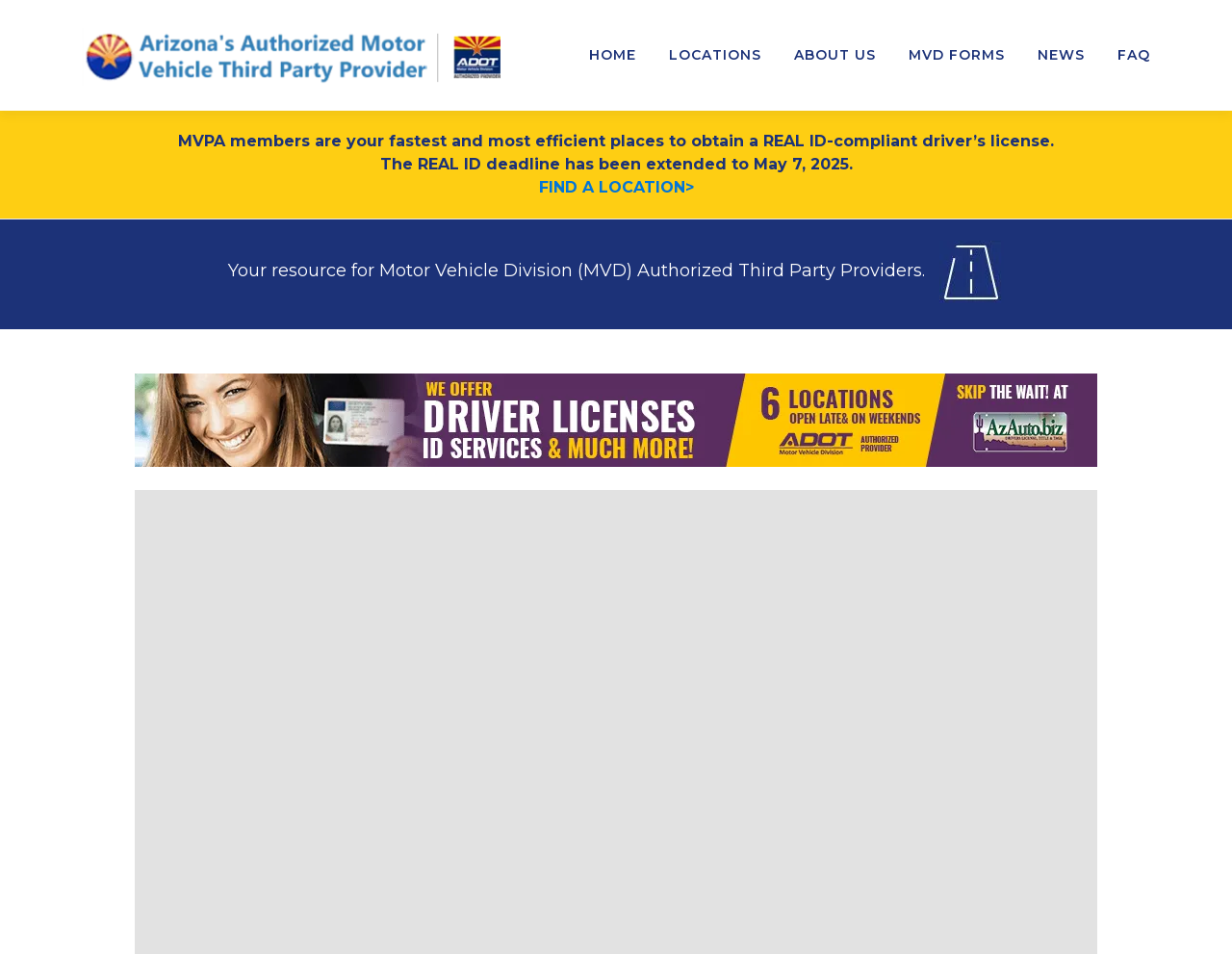Locate the bounding box coordinates of the UI element described by: "alt="Motor Vehicle Providers Association"". The bounding box coordinates should consist of four float numbers between 0 and 1, i.e., [left, top, right, bottom].

[0.066, 0.048, 0.407, 0.068]